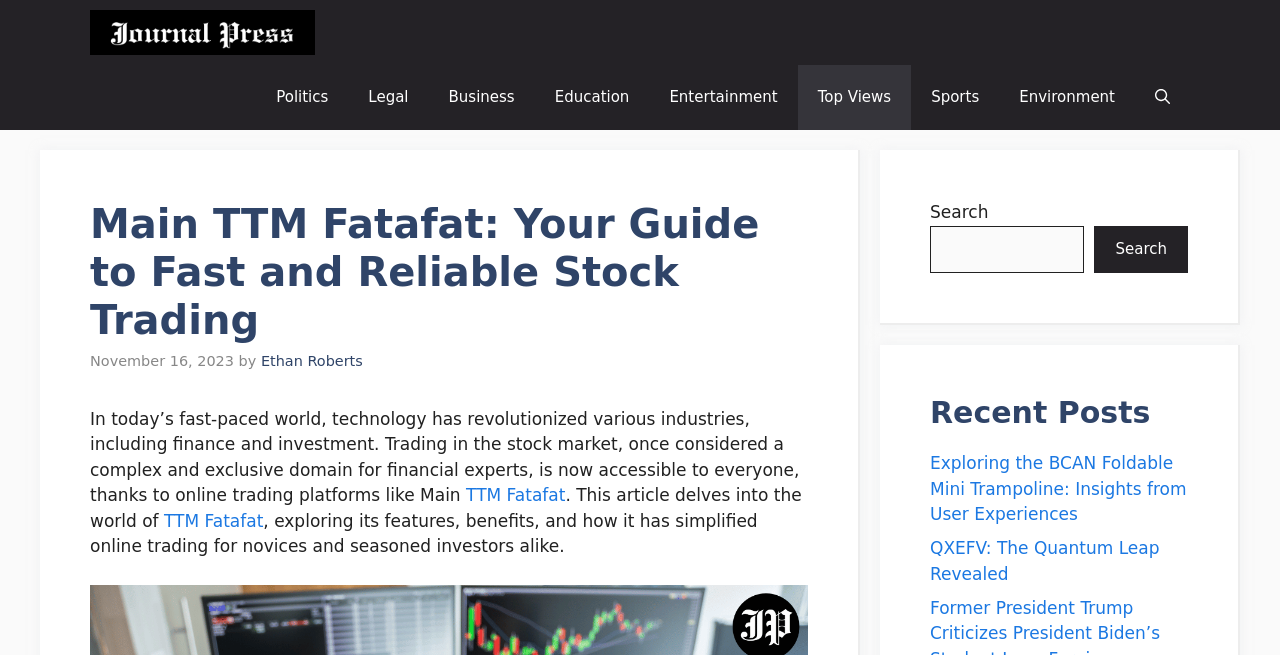Please identify the webpage's heading and generate its text content.

Main TTM Fatafat: Your Guide to Fast and Reliable Stock Trading